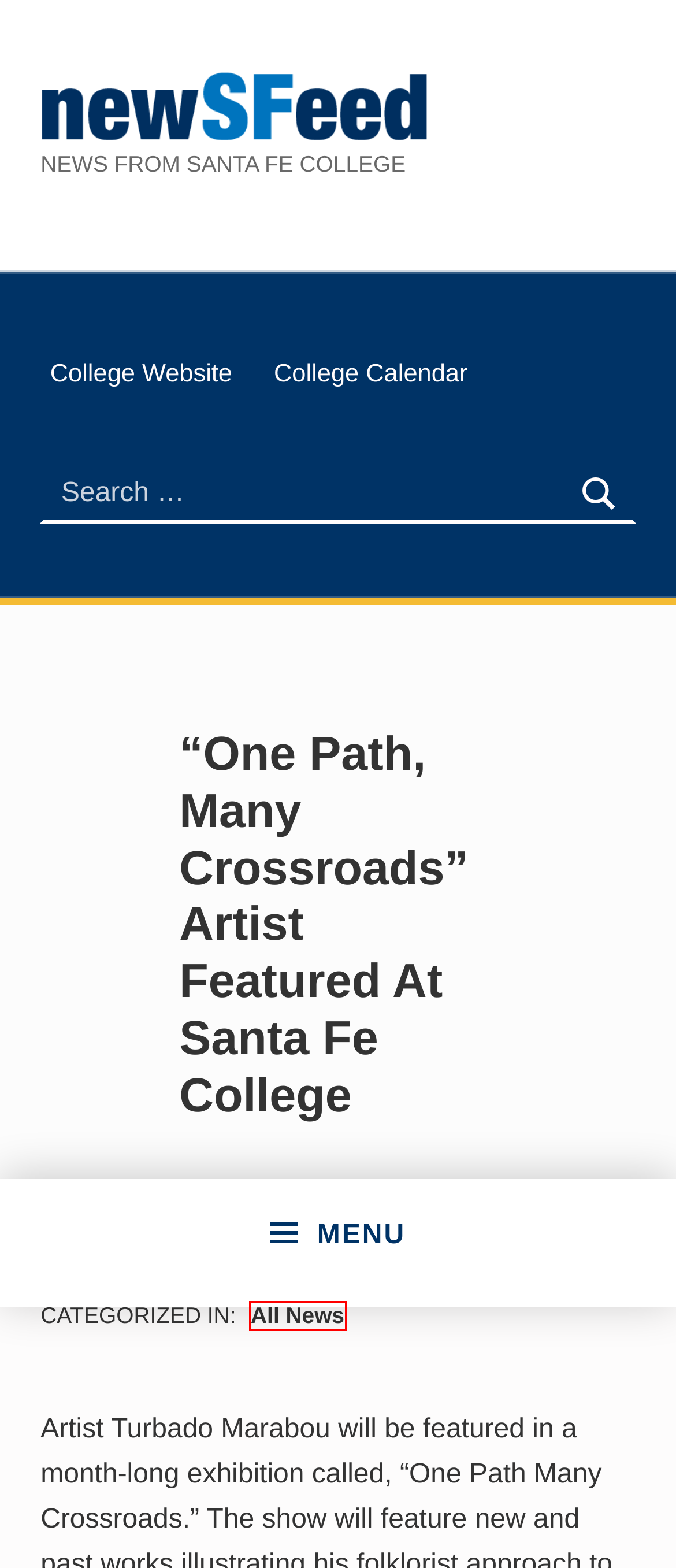Please examine the screenshot provided, which contains a red bounding box around a UI element. Select the webpage description that most accurately describes the new page displayed after clicking the highlighted element. Here are the candidates:
A. Community
B. Employees
C. News from Santa Fe College
D. Students
E. Constitution Week at Santa Fe College
F. Santa Fe College, Gainesville, Florida - Home
G. Events from June 27 – May 22
H. All News

H